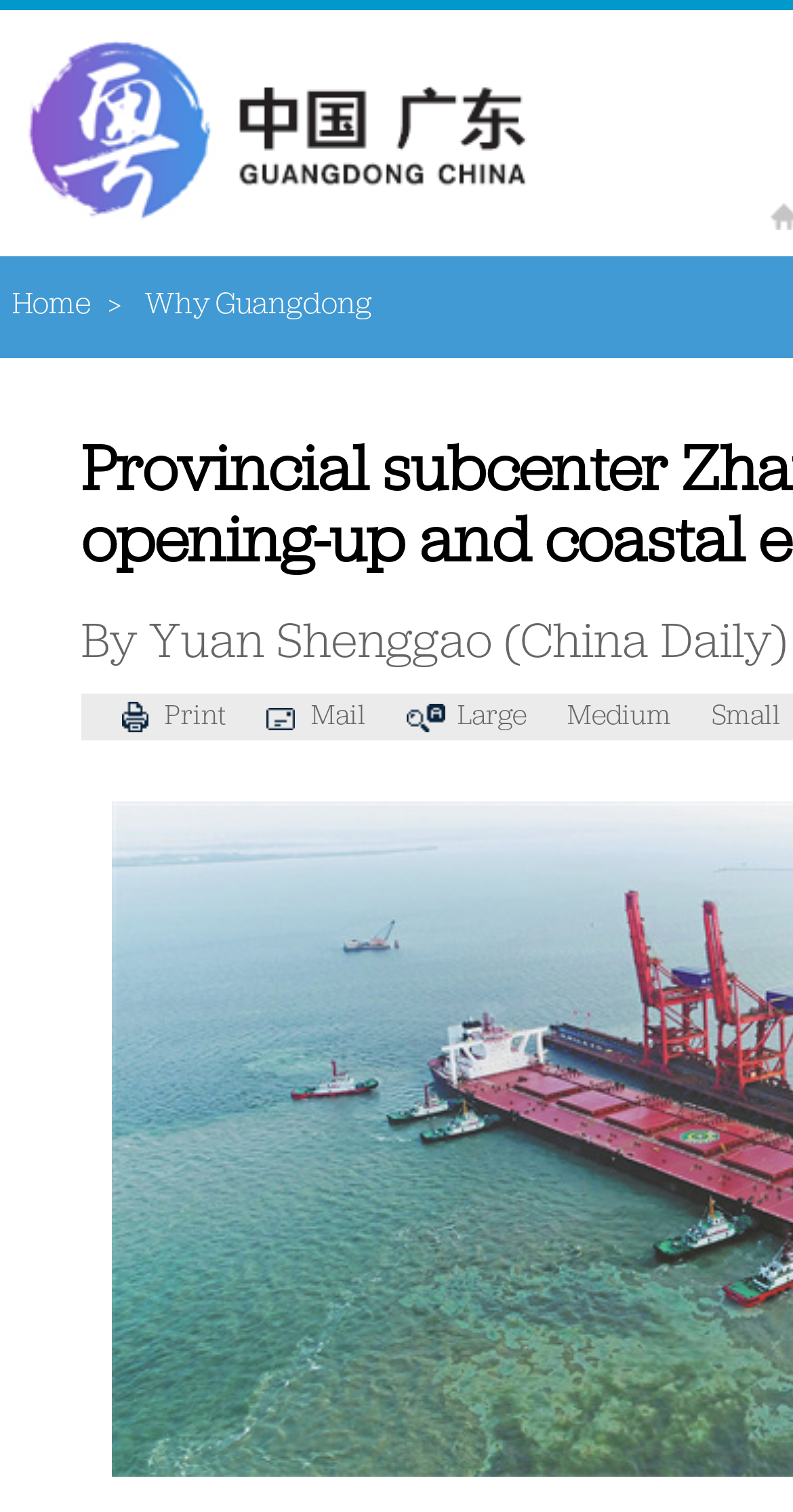Please provide a short answer using a single word or phrase for the question:
What is the purpose of the 'Print' link?

To print the page